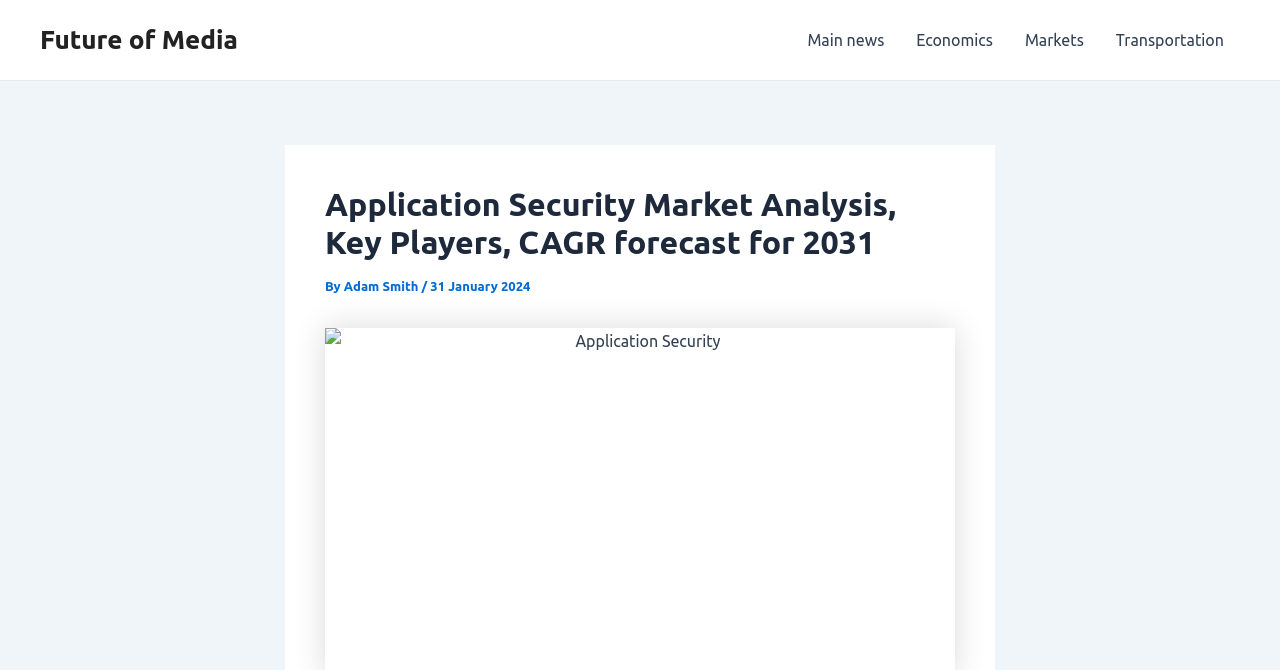Based on the element description, predict the bounding box coordinates (top-left x, top-left y, bottom-right x, bottom-right y) for the UI element in the screenshot: Adam Smith

[0.269, 0.416, 0.329, 0.437]